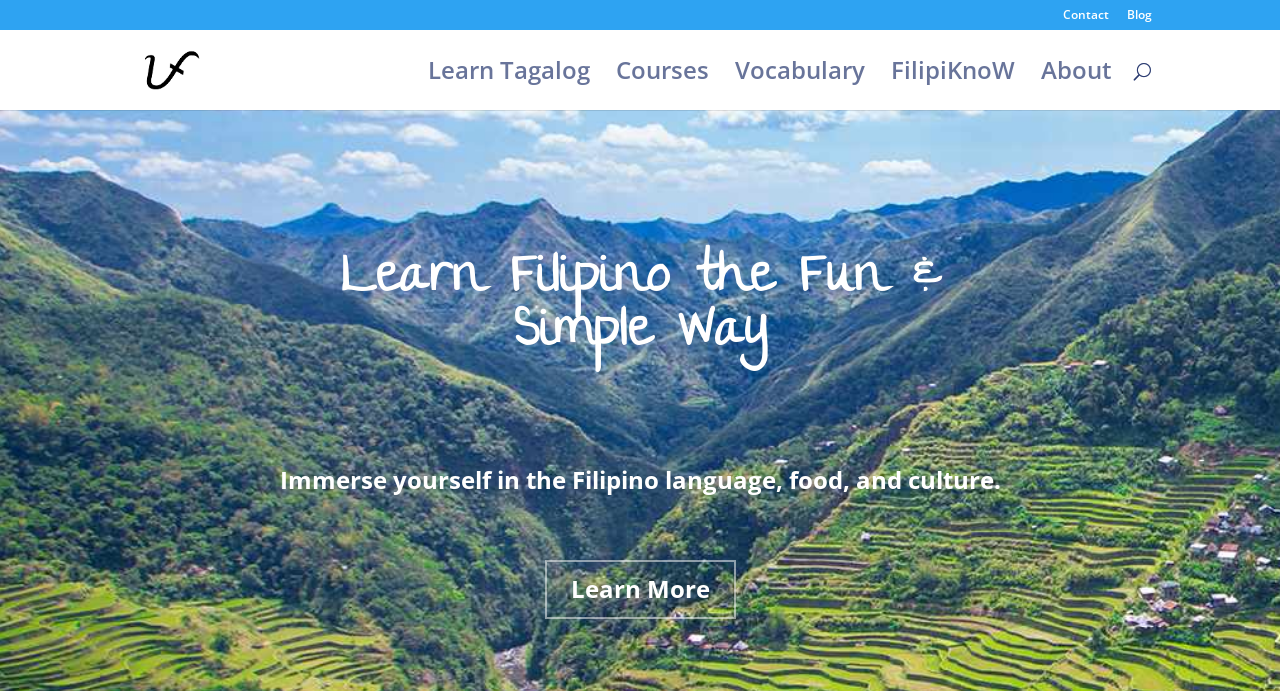Identify the bounding box coordinates of the clickable section necessary to follow the following instruction: "search for something". The coordinates should be presented as four float numbers from 0 to 1, i.e., [left, top, right, bottom].

[0.1, 0.043, 0.9, 0.045]